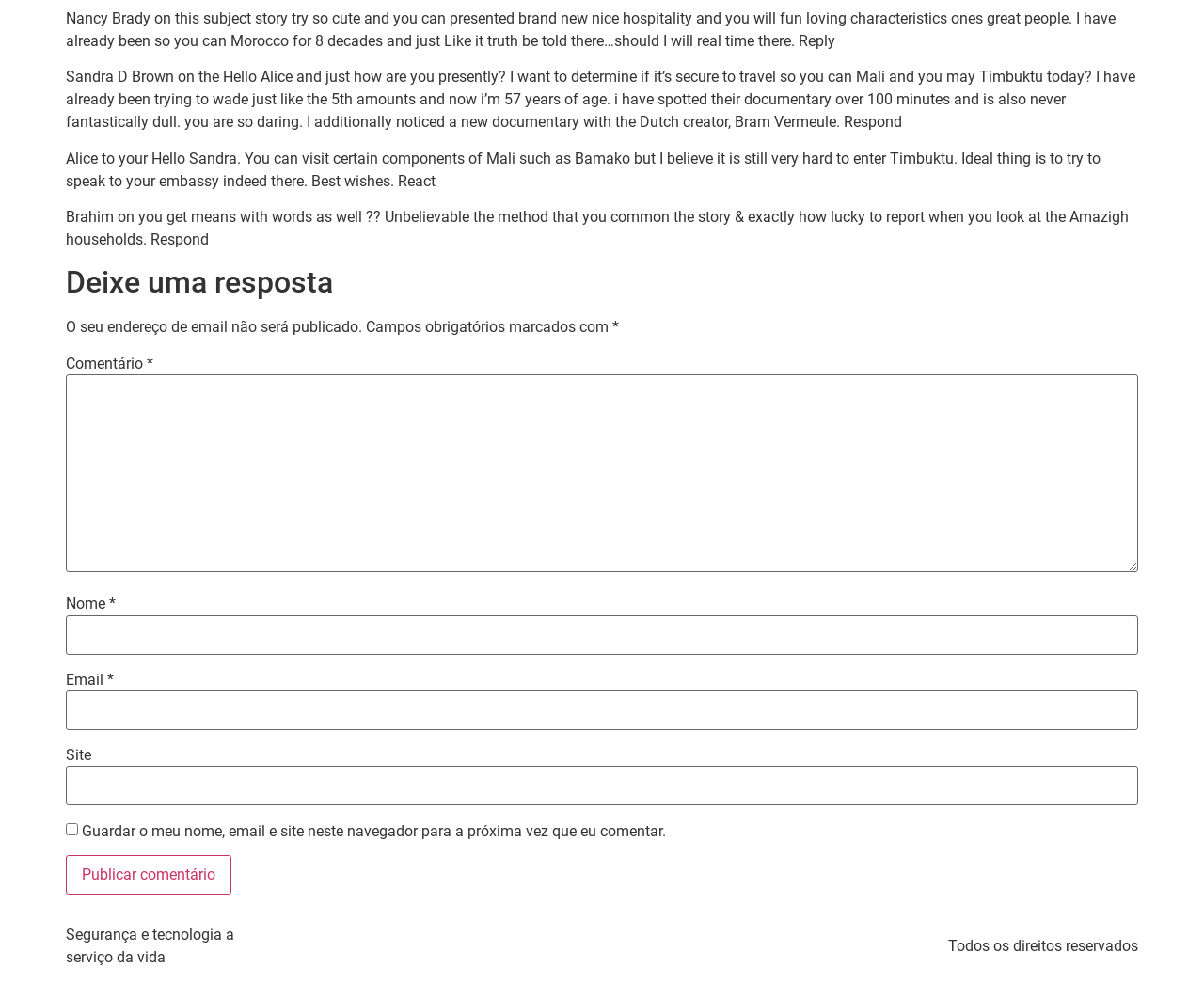Please answer the following question using a single word or phrase: 
What is the purpose of the checkbox 'Guardar o meu nome, email e site neste navegador para a próxima vez que eu comentar'?

To save user information